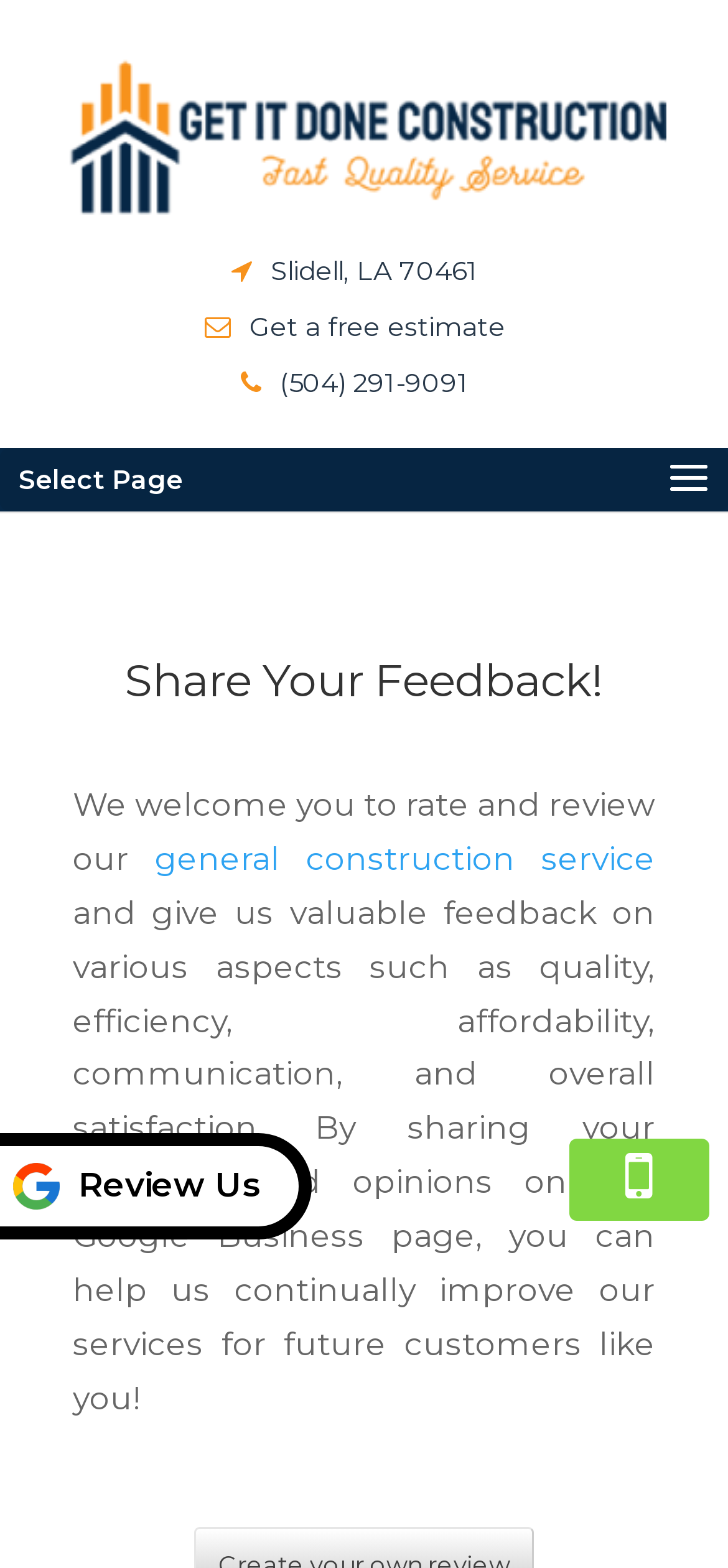What is the purpose of the 'Review Us' button?
Please look at the screenshot and answer using one word or phrase.

To review the company's service